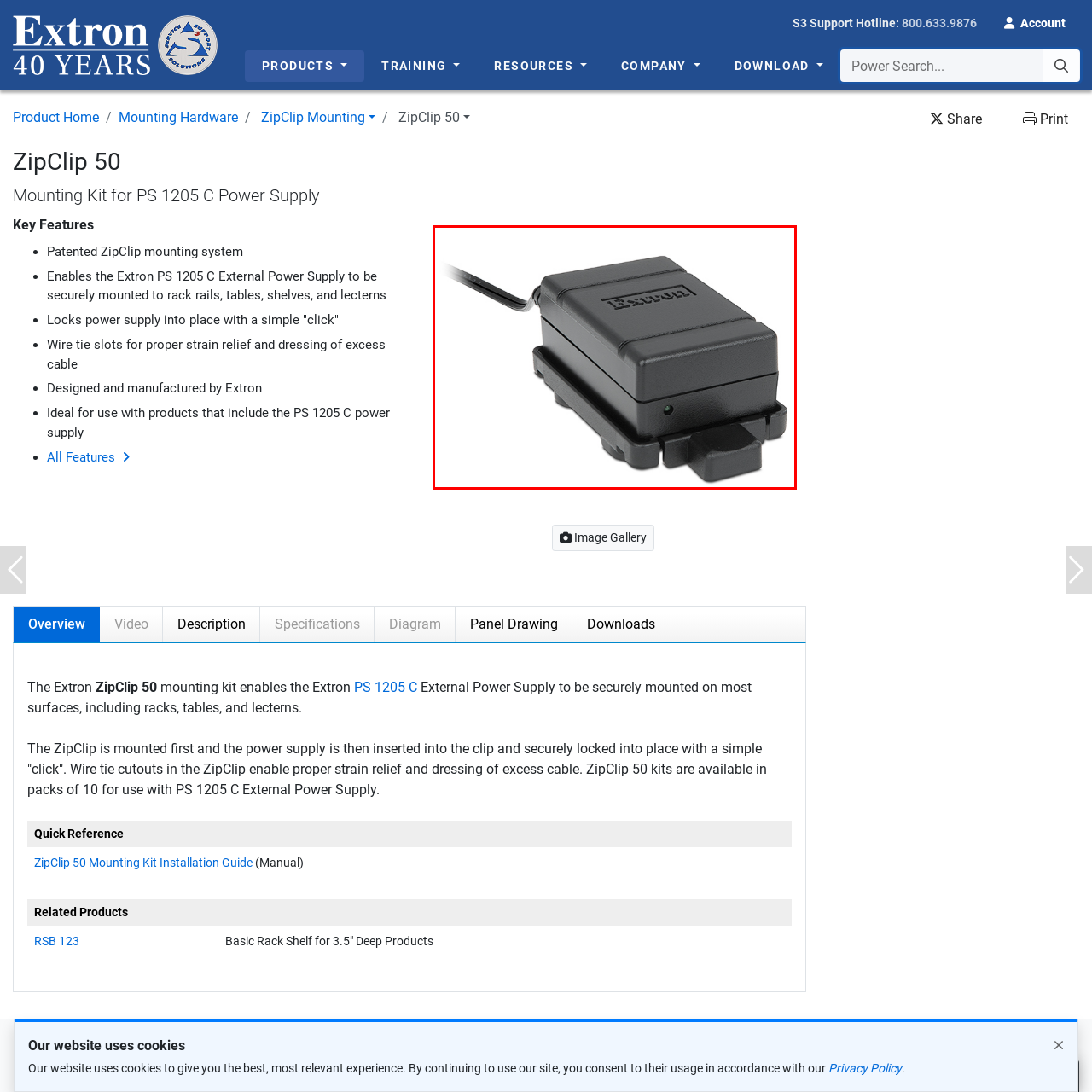What types of surfaces can the Extron PS 1205 C External Power Supply be mounted on?
Review the image inside the red bounding box and give a detailed answer.

According to the caption, the Extron ZipClip 50 mounting kit enables secure mounting of the power supply on various surfaces, including rack rails, tables, and lecterns, providing flexibility in installation options.